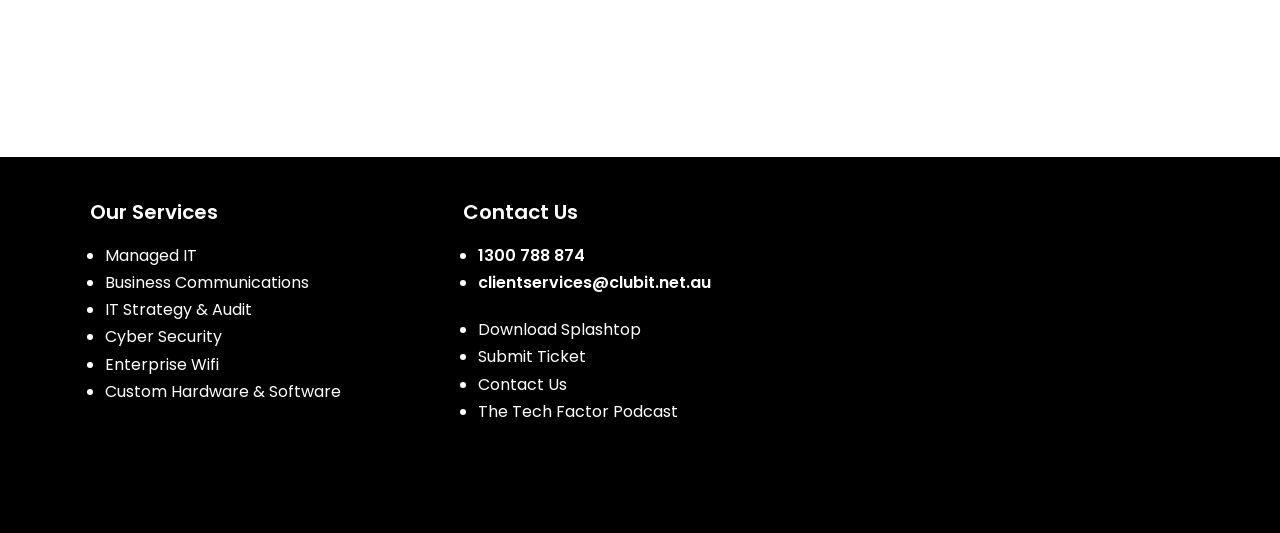Determine the bounding box coordinates for the HTML element mentioned in the following description: "Enterprise Wifi". The coordinates should be a list of four floats ranging from 0 to 1, represented as [left, top, right, bottom].

[0.082, 0.662, 0.171, 0.705]